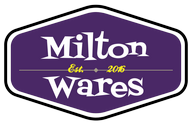In what year was Milton Wares established?
Look at the image and answer the question with a single word or phrase.

2016